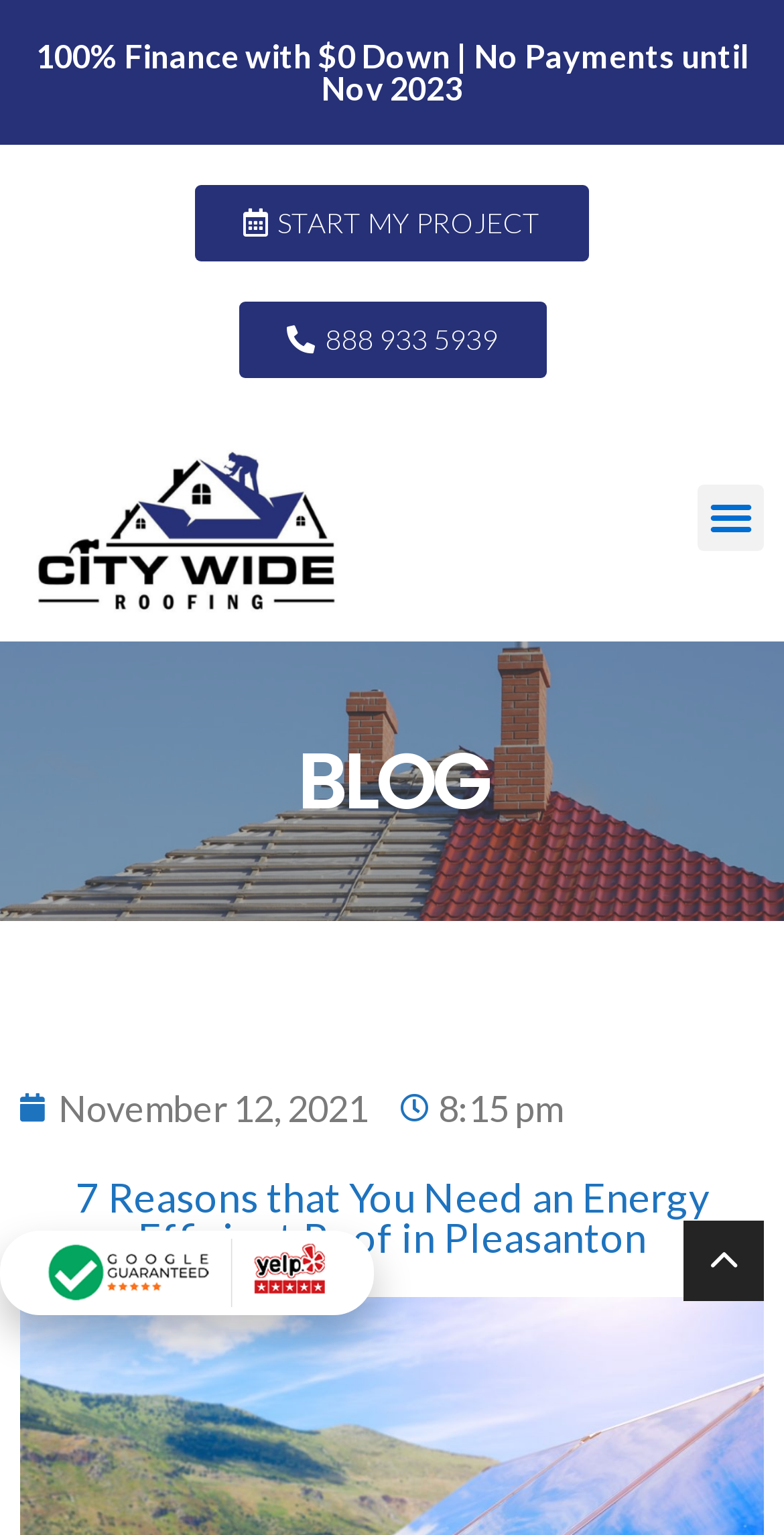What is the button at the top right corner for?
We need a detailed and exhaustive answer to the question. Please elaborate.

I found this information by looking at the button element with the text 'Menu Toggle' which is located at the top right corner of the webpage, indicating its purpose is to toggle a menu.